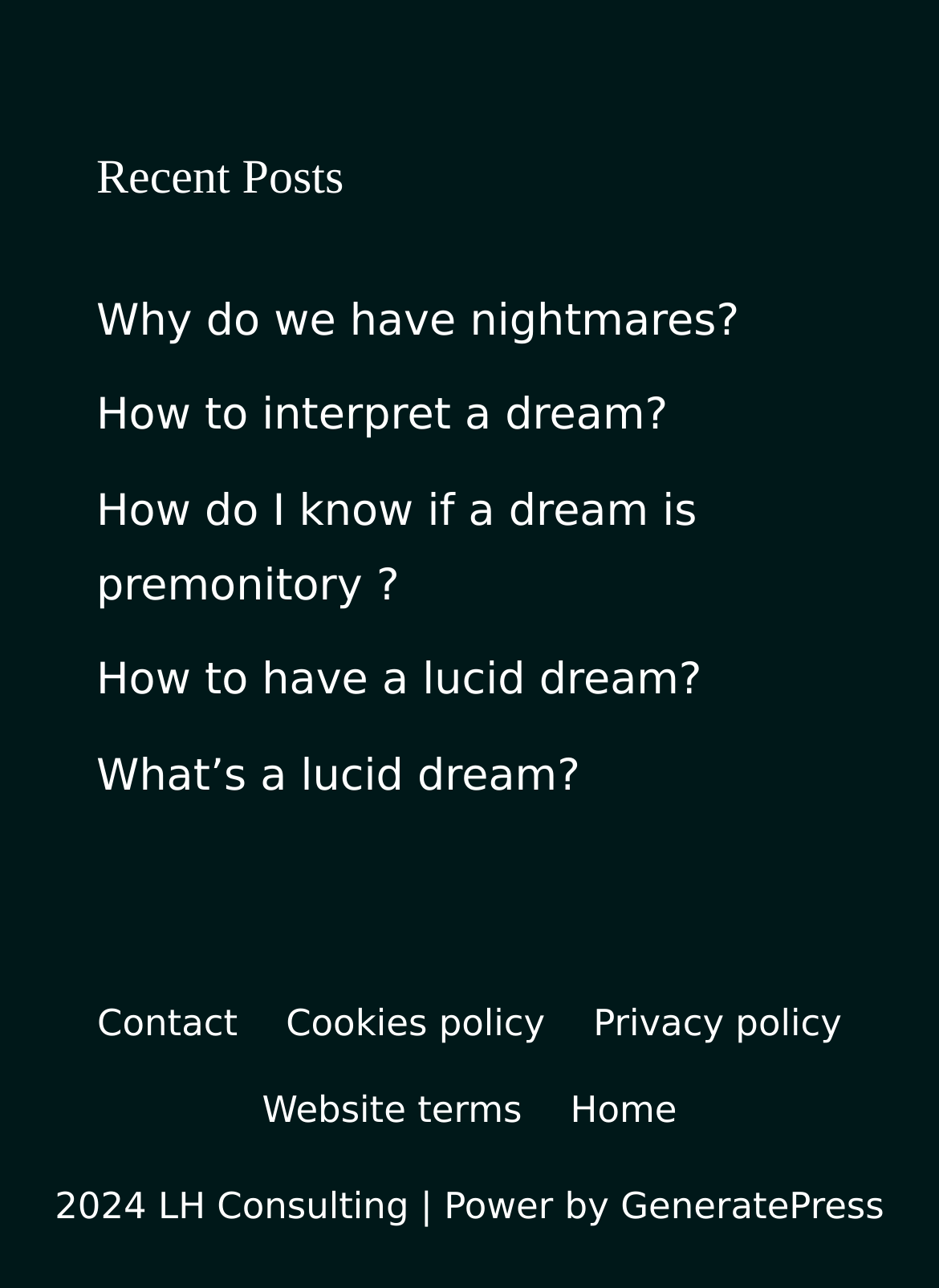What is the year mentioned at the bottom of the webpage?
Please answer the question with as much detail and depth as you can.

The year '2024' is mentioned at the bottom of the webpage, which is indicated by the StaticText element with the text '2024'.